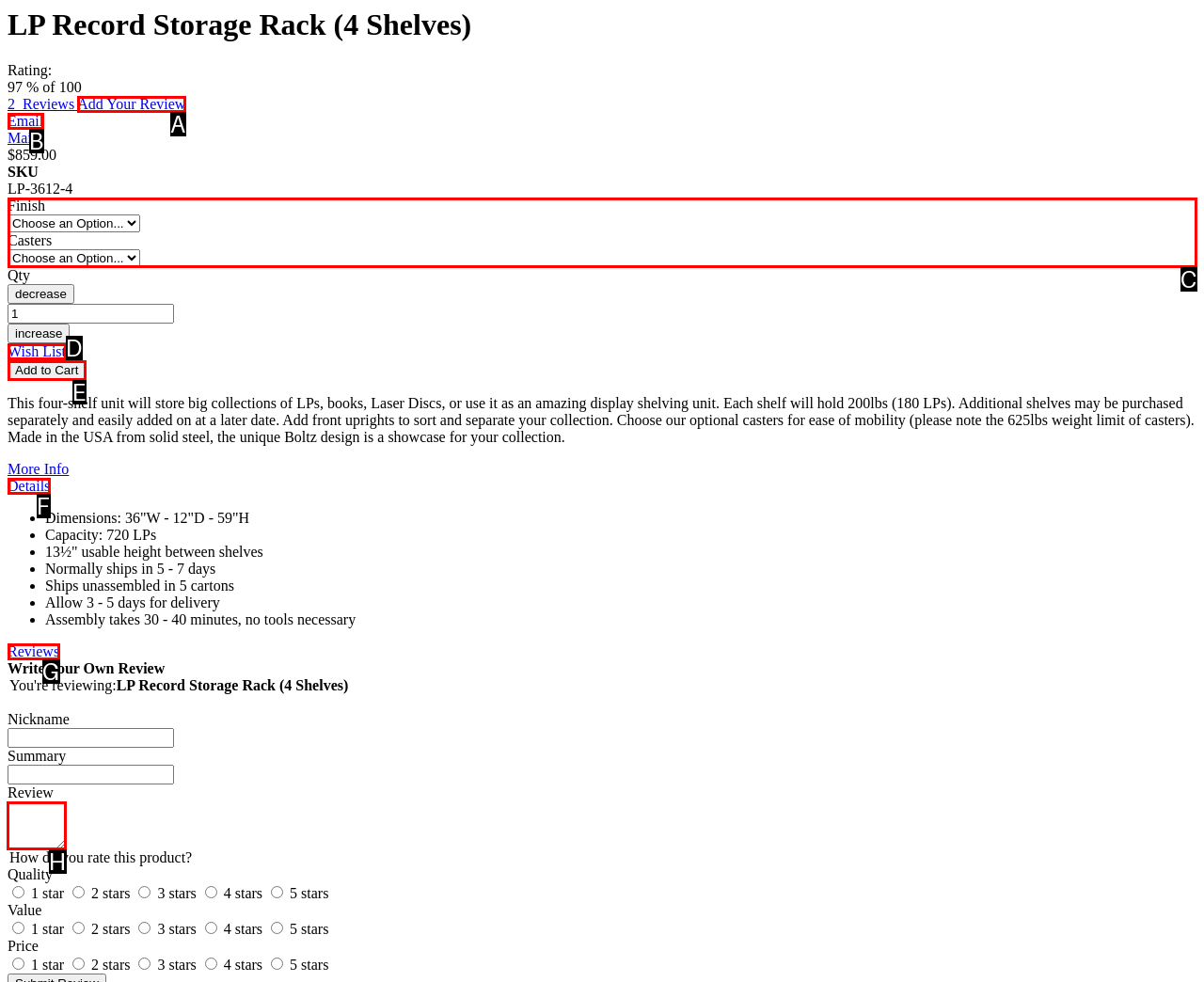Choose the correct UI element to click for this task: Write a review Answer using the letter from the given choices.

H